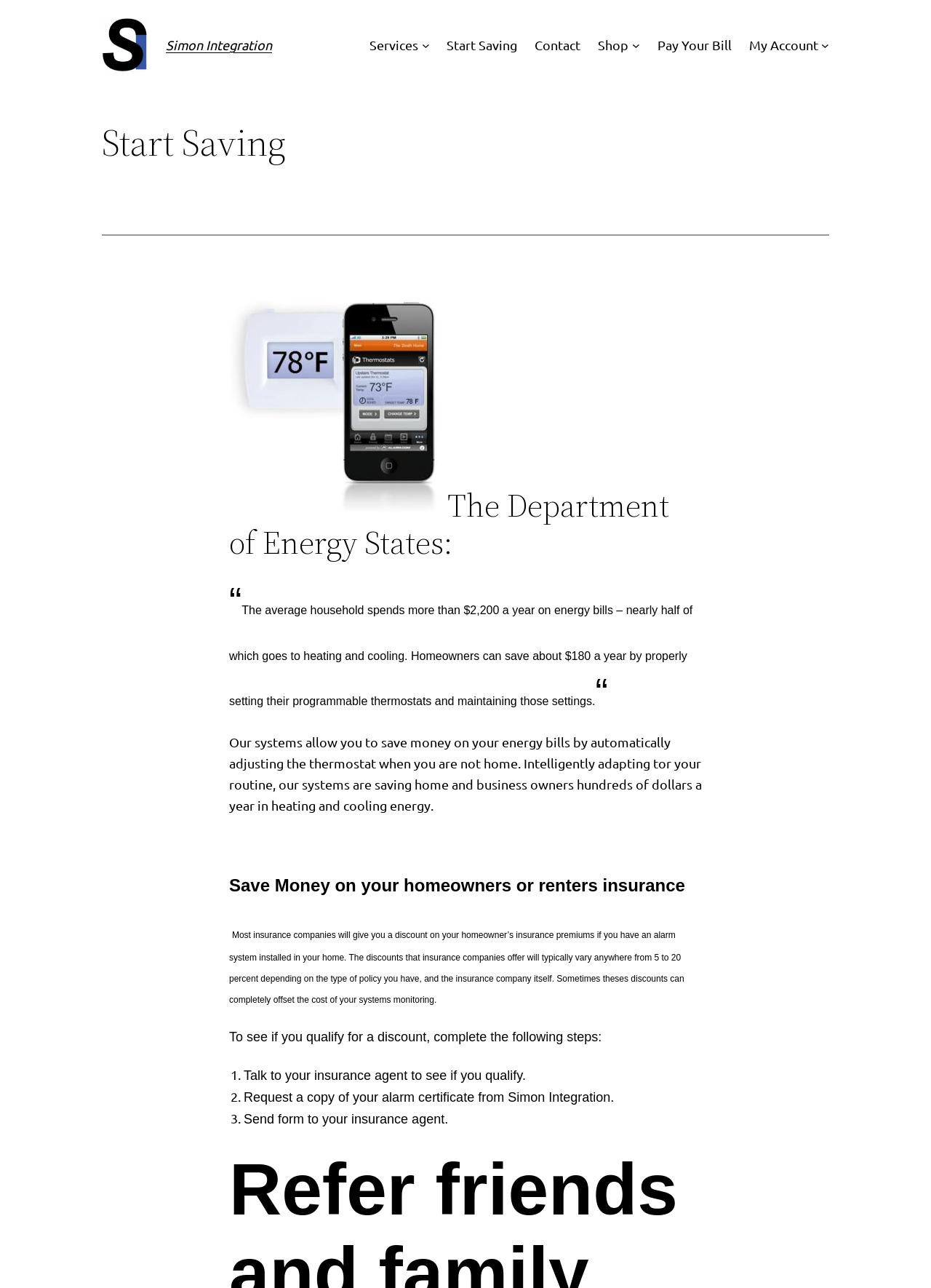Kindly determine the bounding box coordinates for the clickable area to achieve the given instruction: "Click the 'Shop' link".

[0.643, 0.027, 0.675, 0.043]